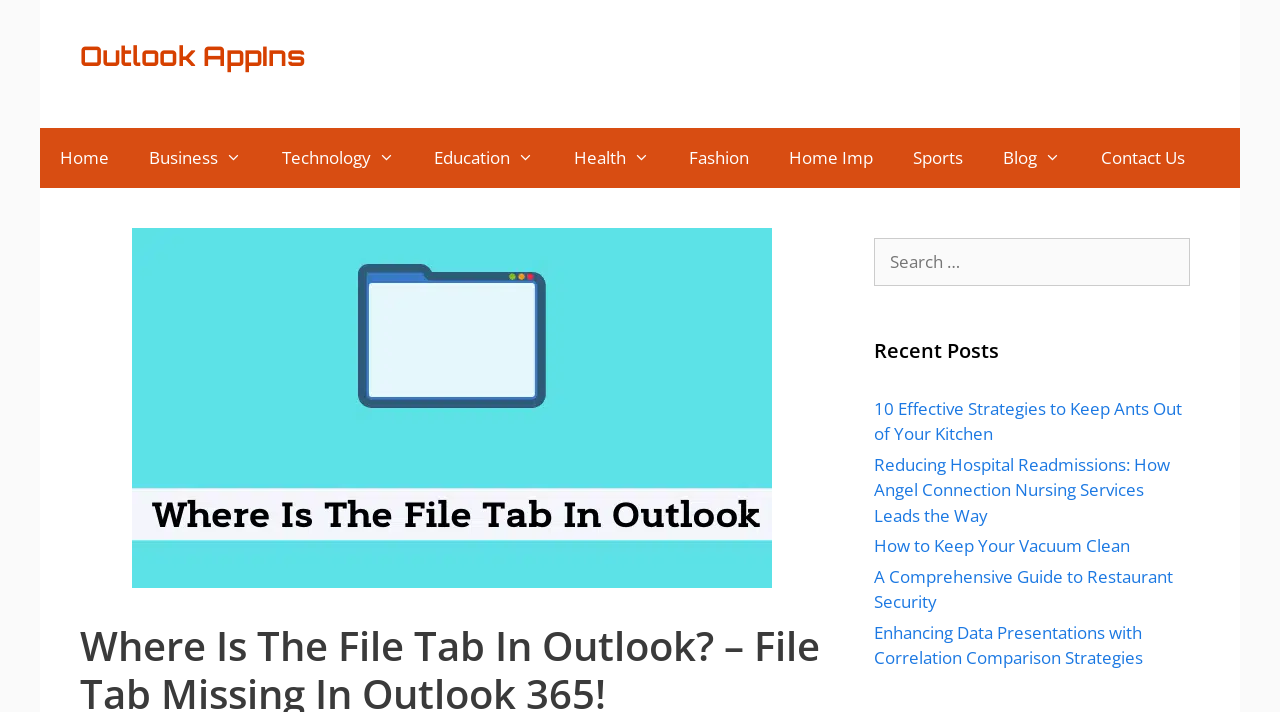What is the text above the search box?
Please use the image to provide a one-word or short phrase answer.

Search for: